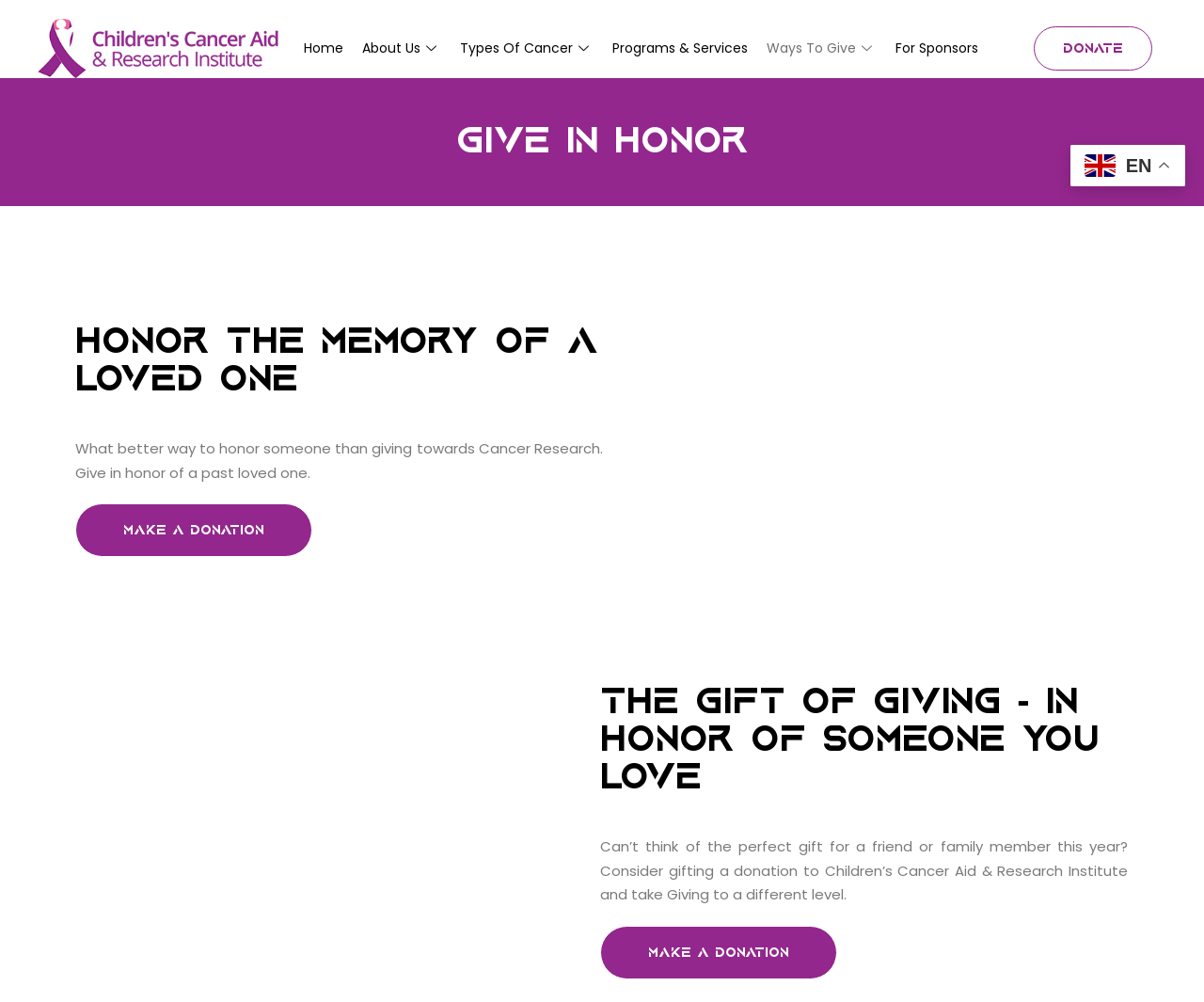What is the main purpose of this webpage?
Your answer should be a single word or phrase derived from the screenshot.

Donate to childhood cancer research